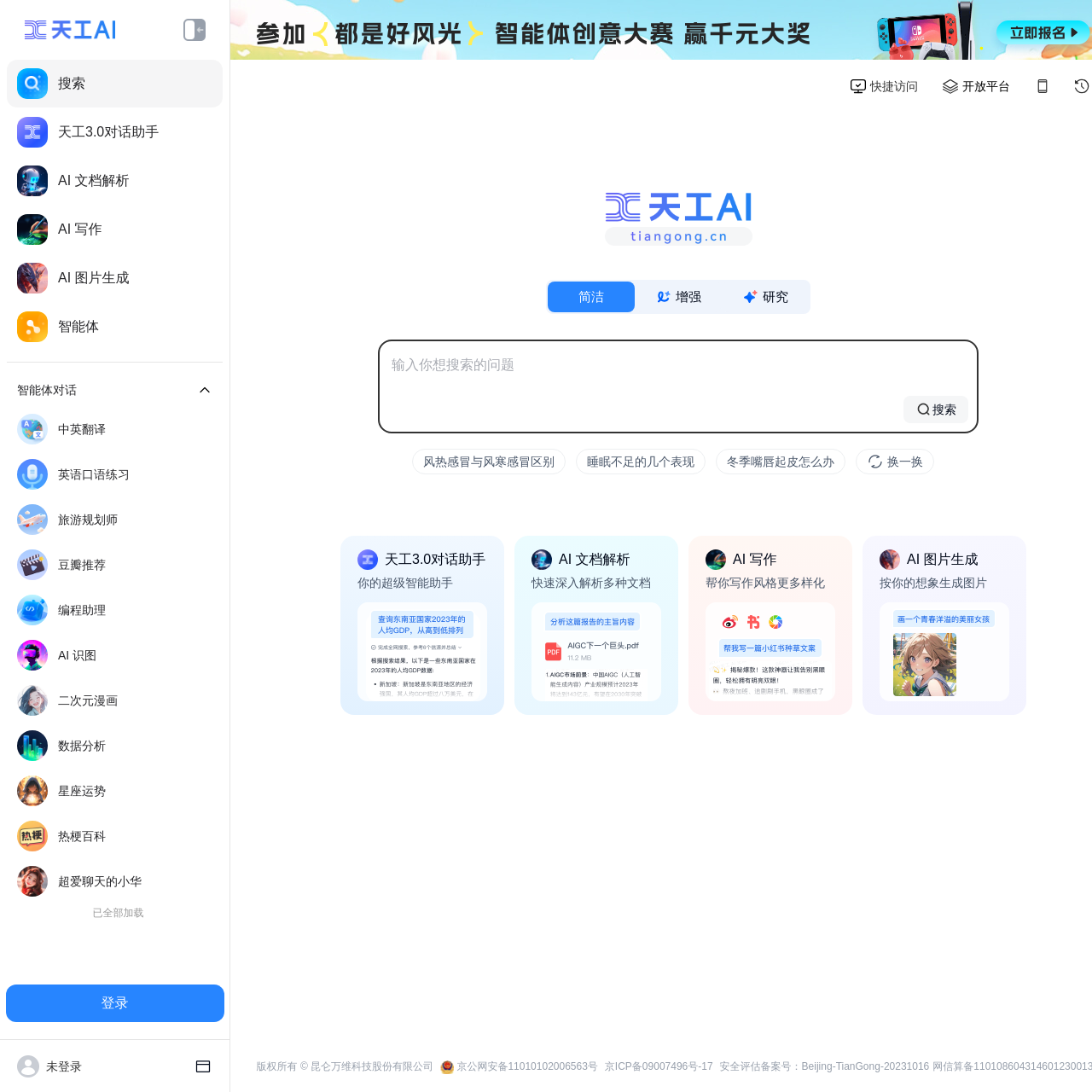Could you locate the bounding box coordinates for the section that should be clicked to accomplish this task: "Generate an image".

[0.006, 0.233, 0.204, 0.277]